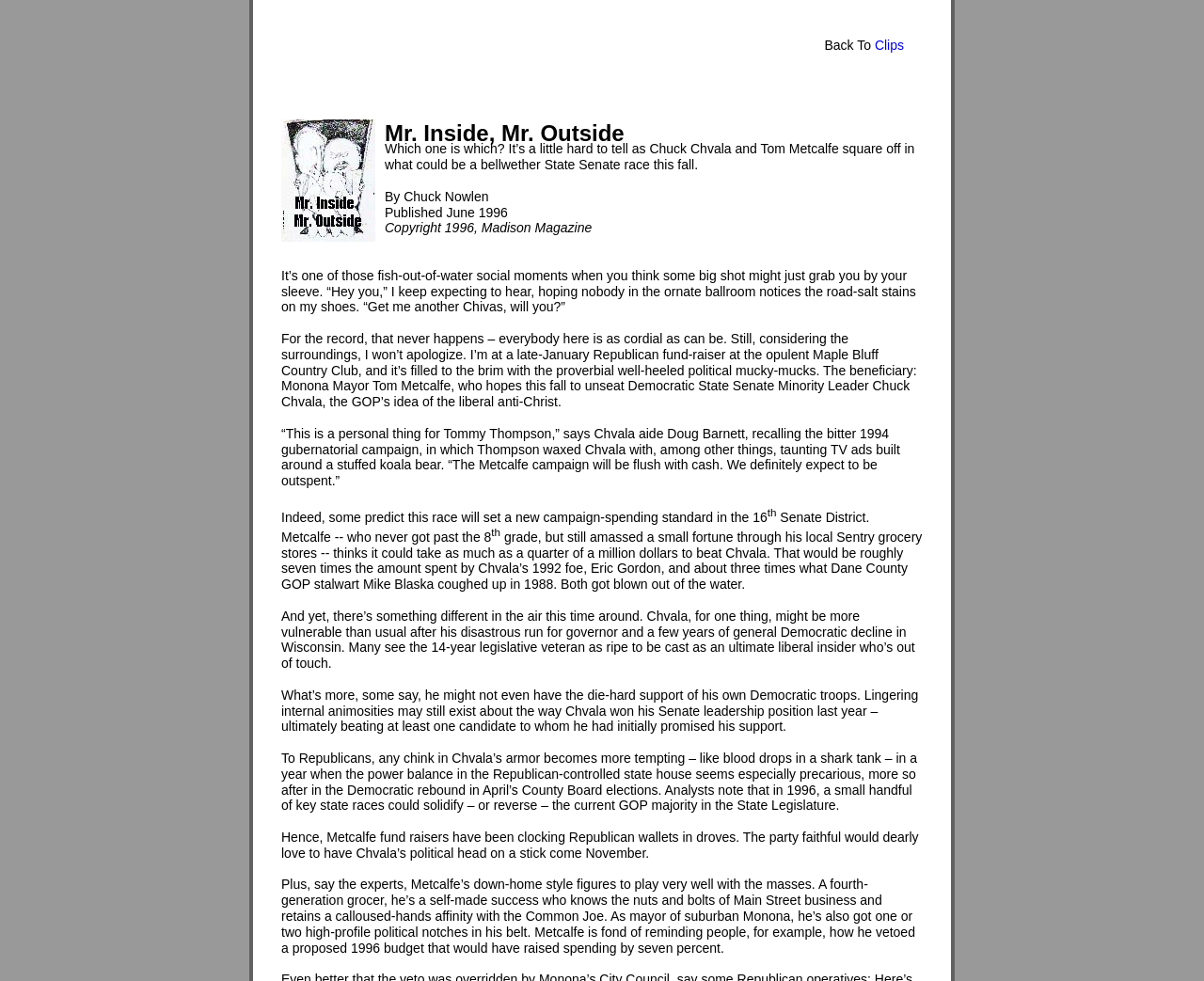Offer a thorough description of the webpage.

This webpage appears to be an article from Madison Magazine, published in June 1996. At the top, there is a link to "Clips" accompanied by an image, and a brief description of the article's content. Below this, the article's title and author are displayed, along with the publication date and copyright information.

The main content of the article is a lengthy passage of text, divided into multiple paragraphs. The text describes a Republican fund-raiser event at the Maple Bluff Country Club, where Monona Mayor Tom Metcalfe is hoping to unseat Democratic State Senate Minority Leader Chuck Chvala. The article discusses the political landscape, including the potential for high campaign spending and the vulnerabilities of Chvala's position.

Throughout the article, there are no images or other multimedia elements, aside from the initial image accompanying the "Clips" link. The text is densely packed, with no clear headings or subheadings to break up the content. The overall layout is simple, with a focus on presenting the article's text in a clear and readable format.